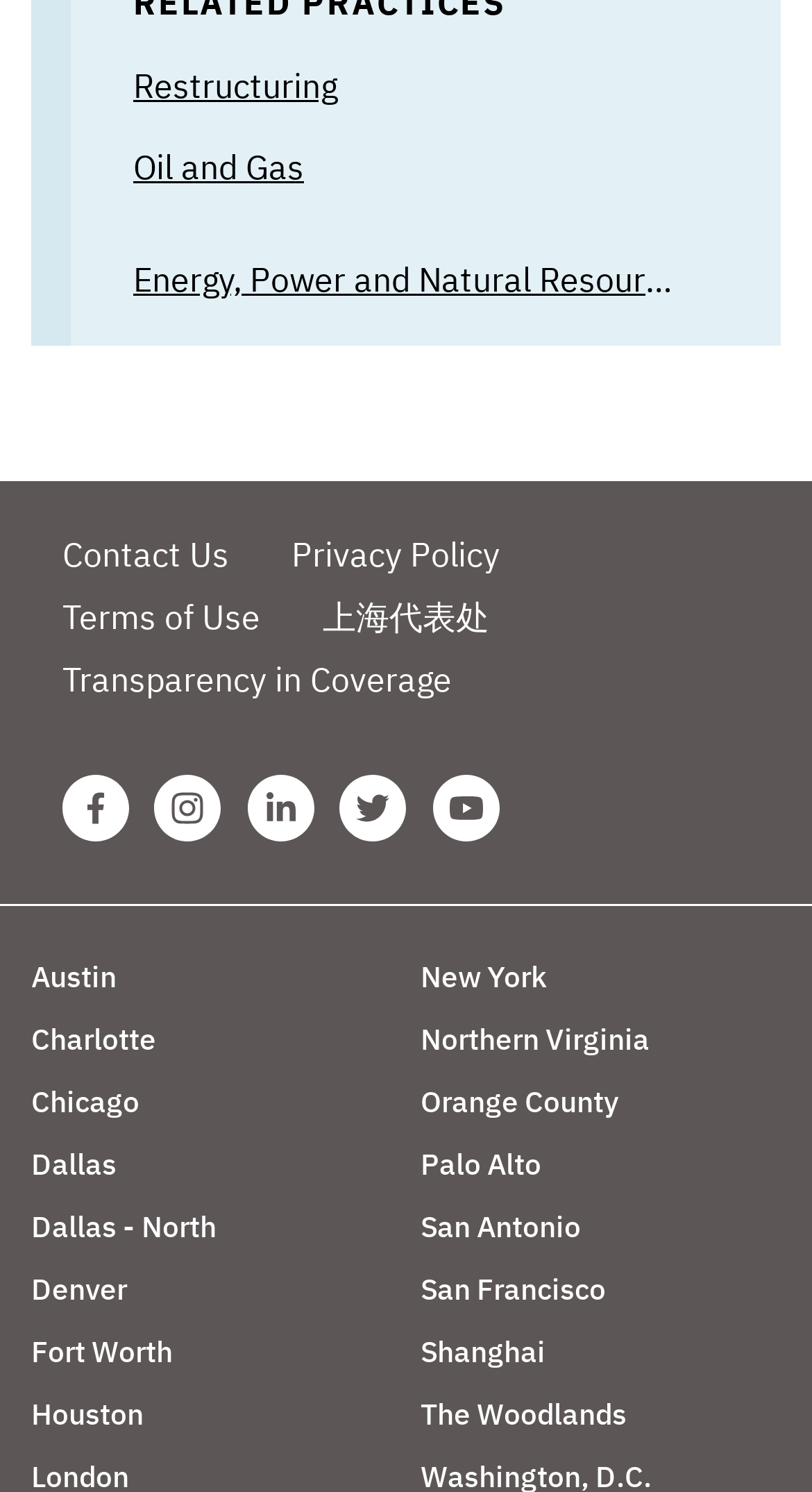How many locations are listed?
Please provide a single word or phrase answer based on the image.

18